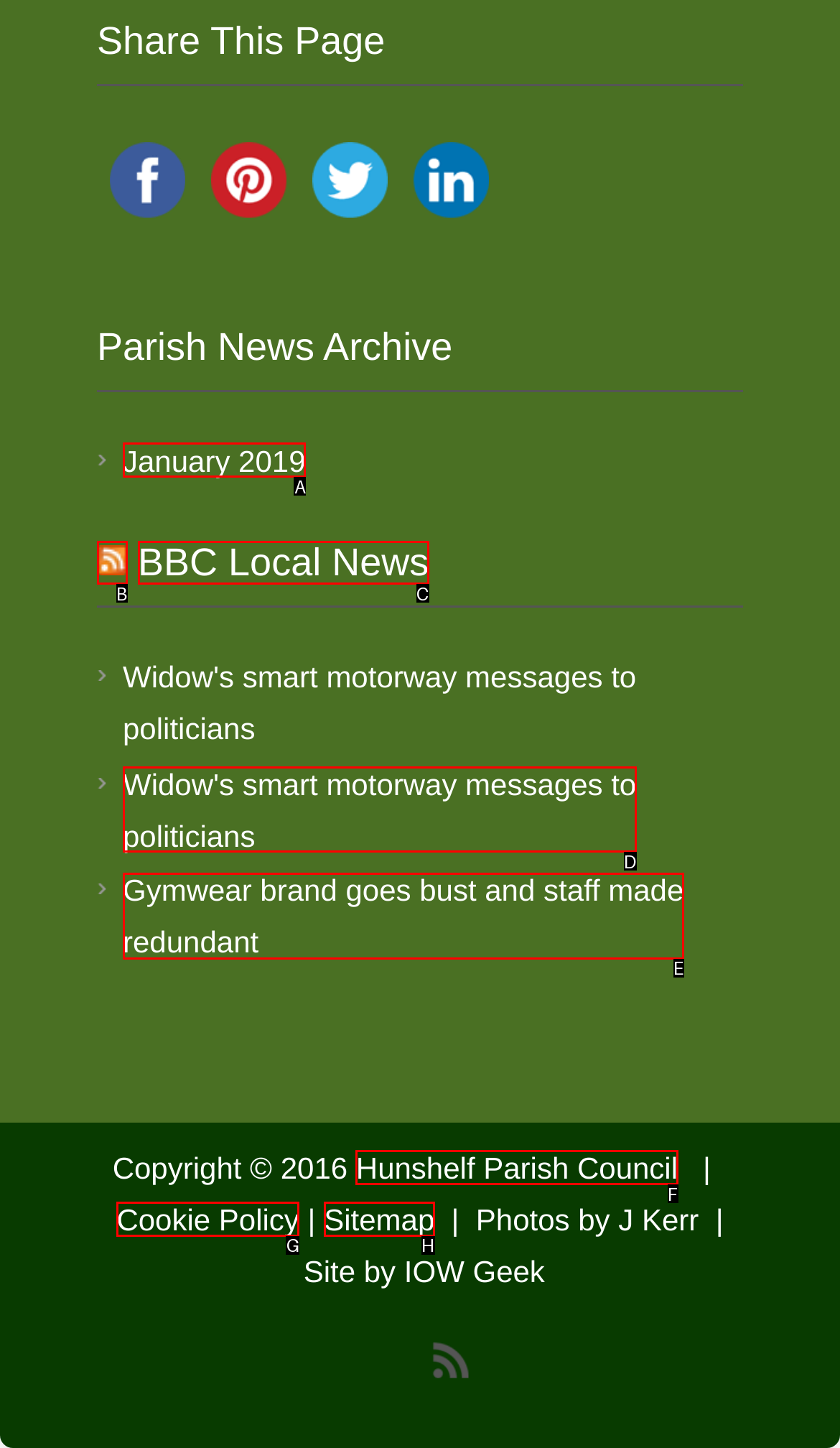Determine which option fits the element description: parent_node: BBC Local News
Answer with the option’s letter directly.

B